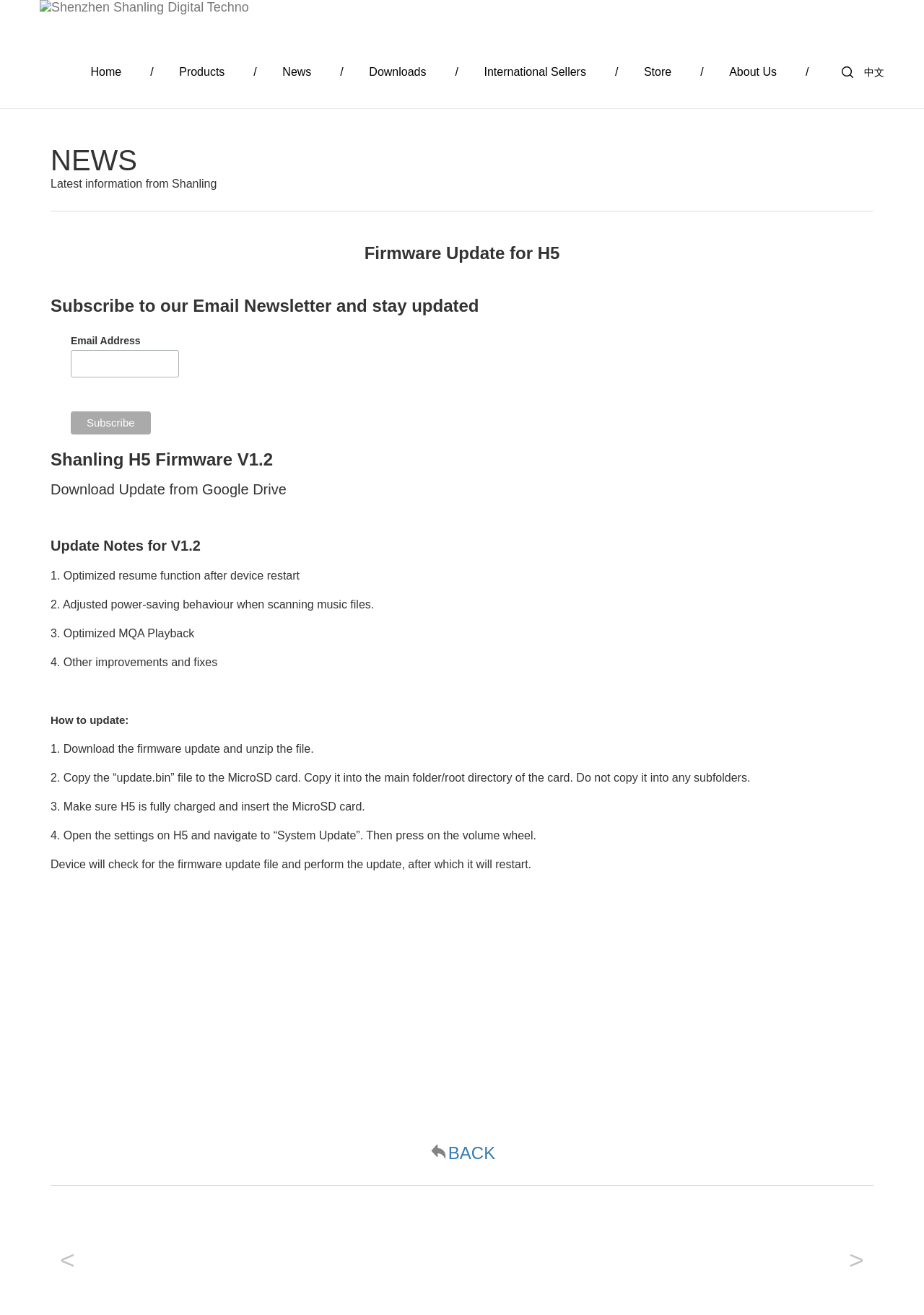Can you specify the bounding box coordinates for the region that should be clicked to fulfill this instruction: "Subscribe to the newsletter".

[0.076, 0.313, 0.163, 0.331]